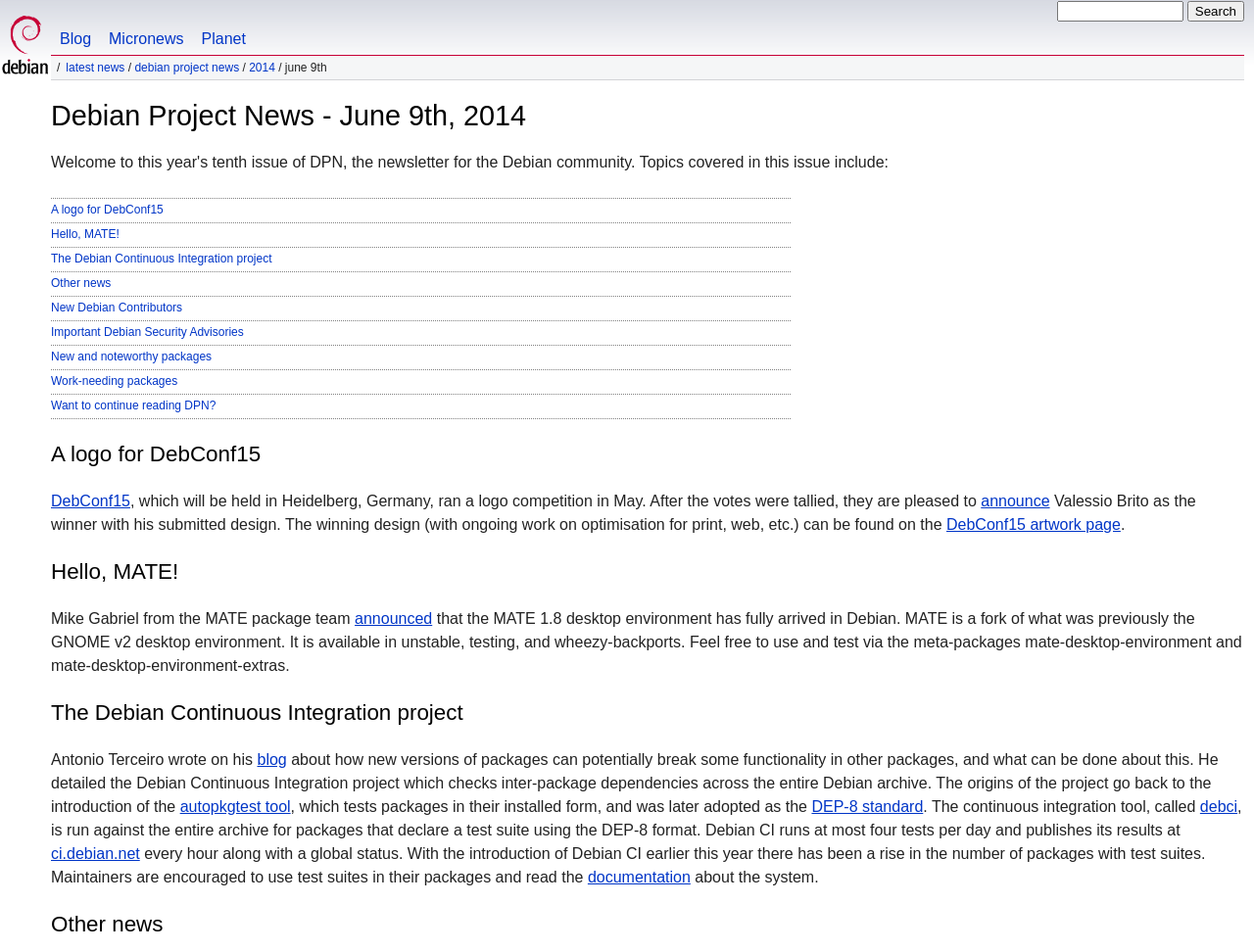Could you please study the image and provide a detailed answer to the question:
What is the name of the tool that tests packages in their installed form?

I found the answer by looking at the section with the heading 'The Debian Continuous Integration project' and reading the text, which mentions the autopkgtest tool.